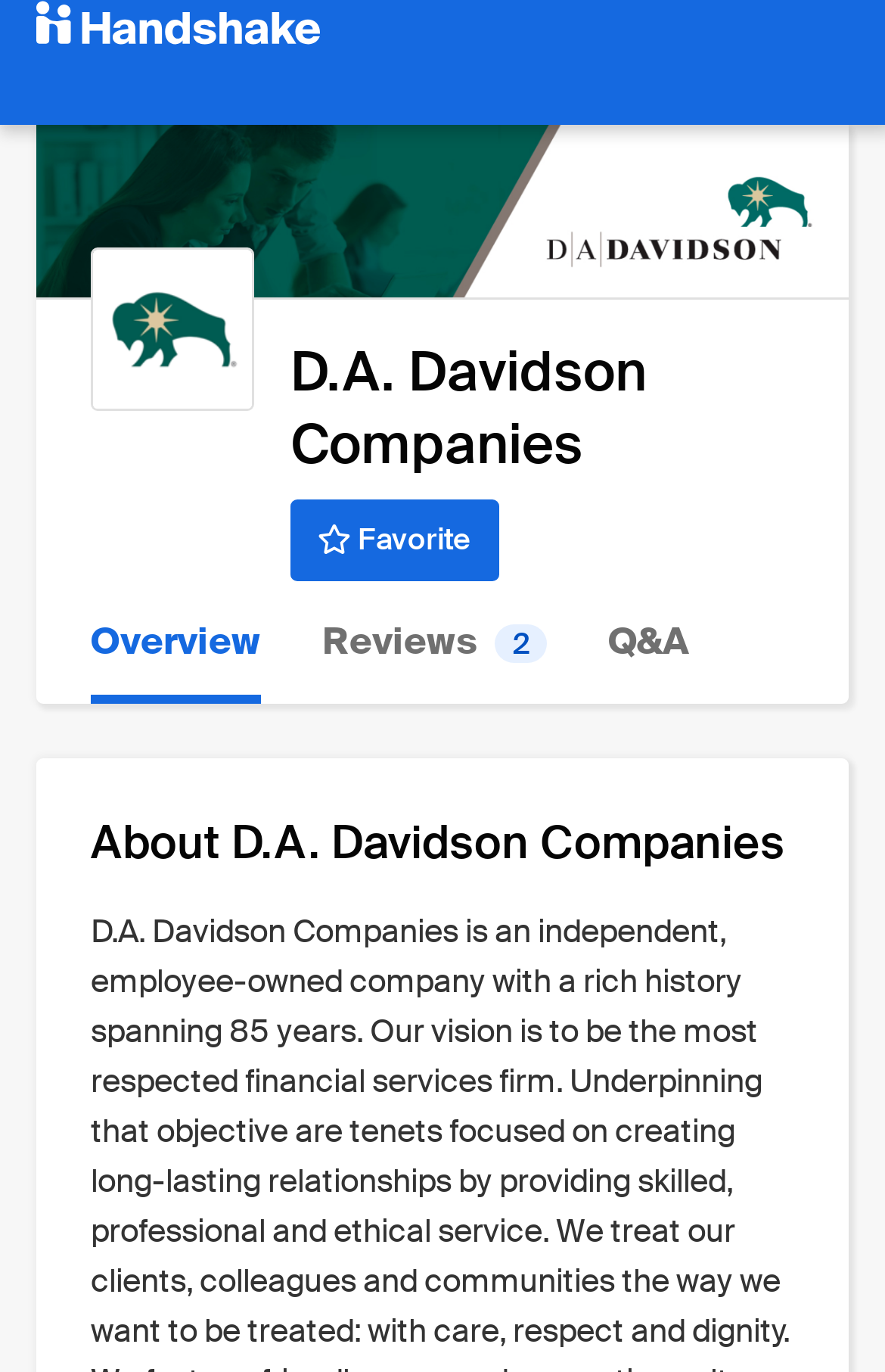Please identify the primary heading of the webpage and give its text content.

D.A. Davidson Companies